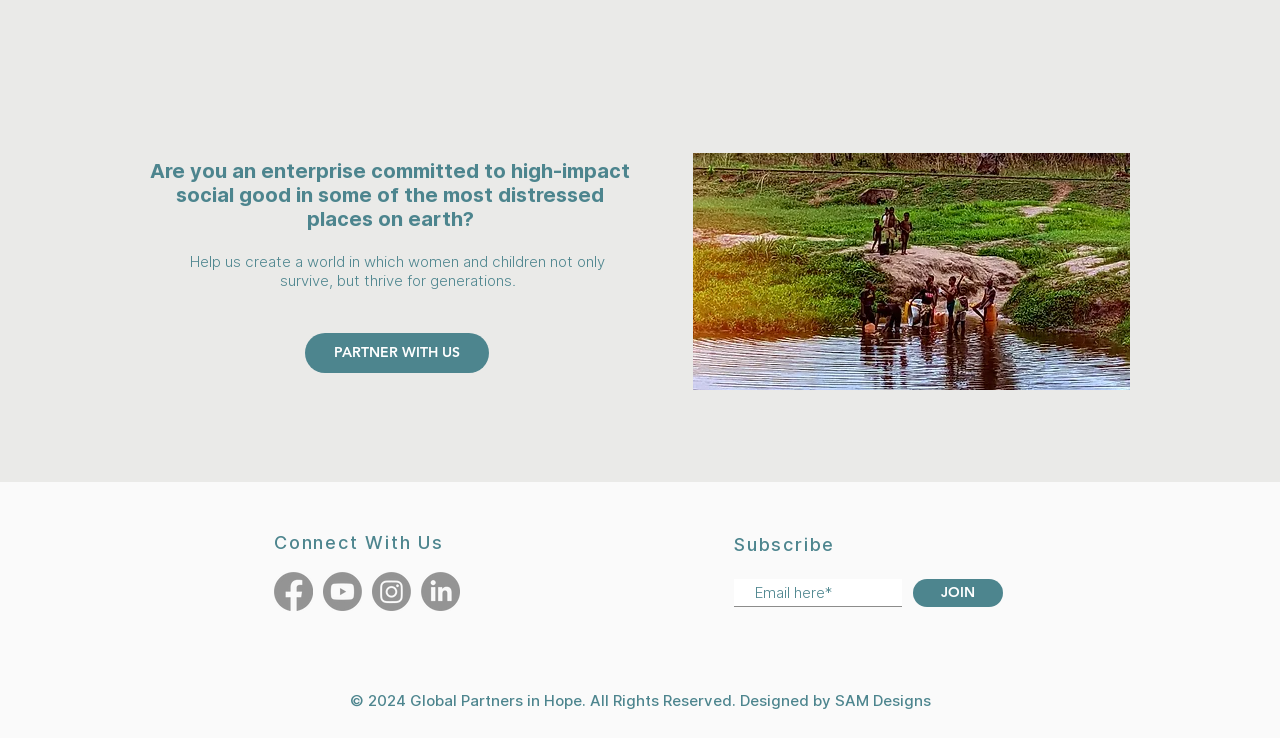Identify the bounding box coordinates of the area that should be clicked in order to complete the given instruction: "Subscribe to the newsletter". The bounding box coordinates should be four float numbers between 0 and 1, i.e., [left, top, right, bottom].

[0.573, 0.728, 0.748, 0.75]